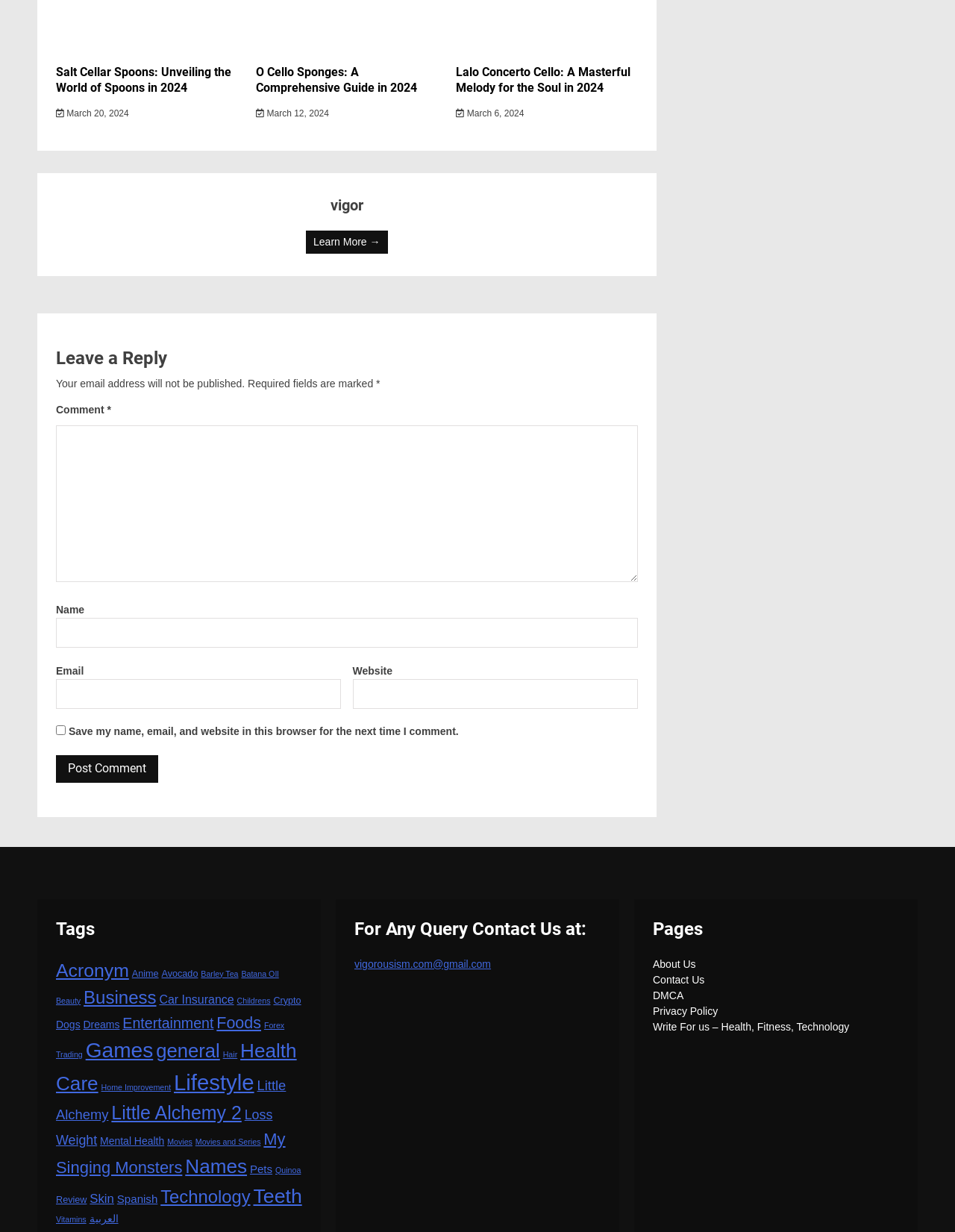Predict the bounding box coordinates of the UI element that matches this description: "Home Improvement". The coordinates should be in the format [left, top, right, bottom] with each value between 0 and 1.

[0.106, 0.879, 0.179, 0.886]